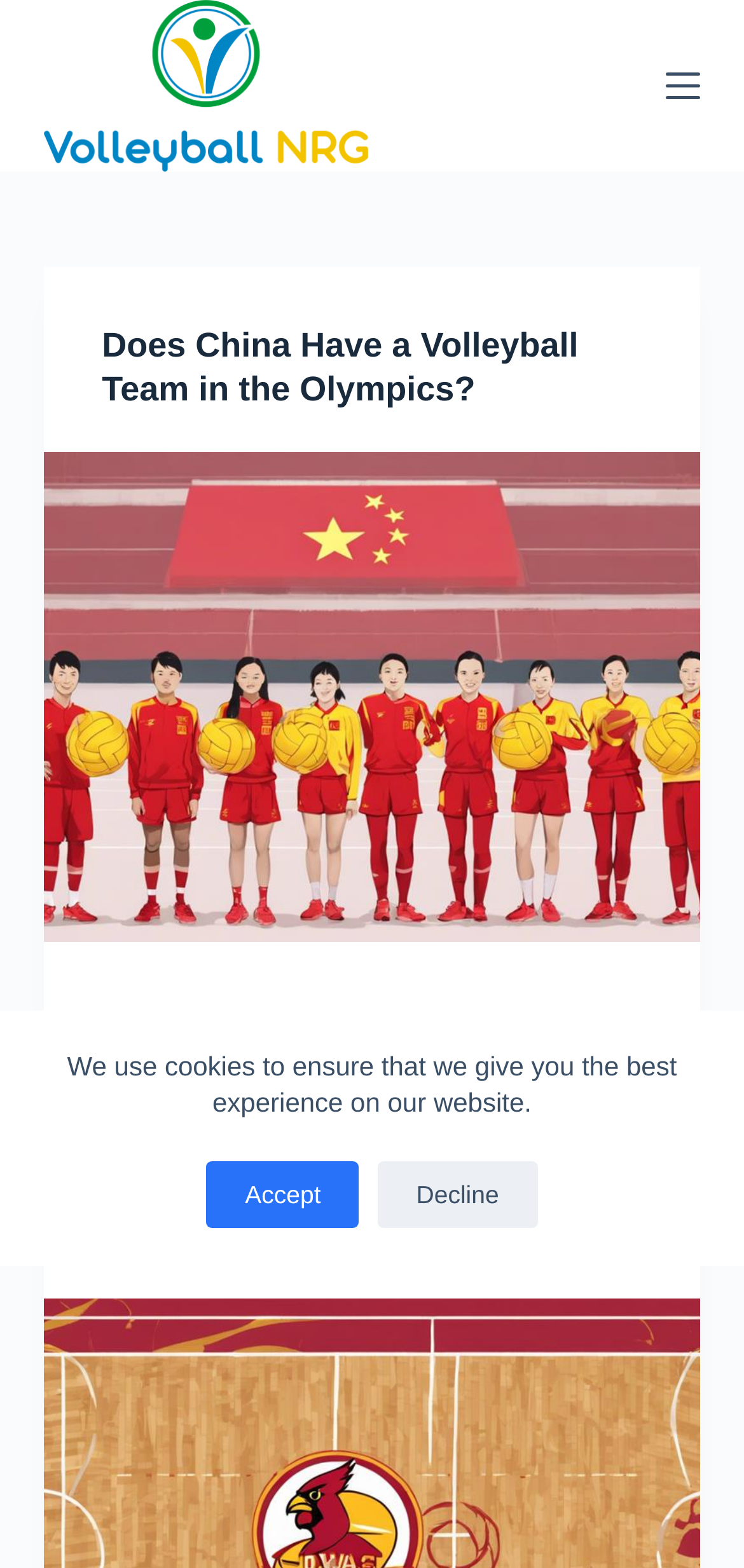Locate the bounding box coordinates for the element described below: "Menu". The coordinates must be four float values between 0 and 1, formatted as [left, top, right, bottom].

[0.894, 0.044, 0.94, 0.066]